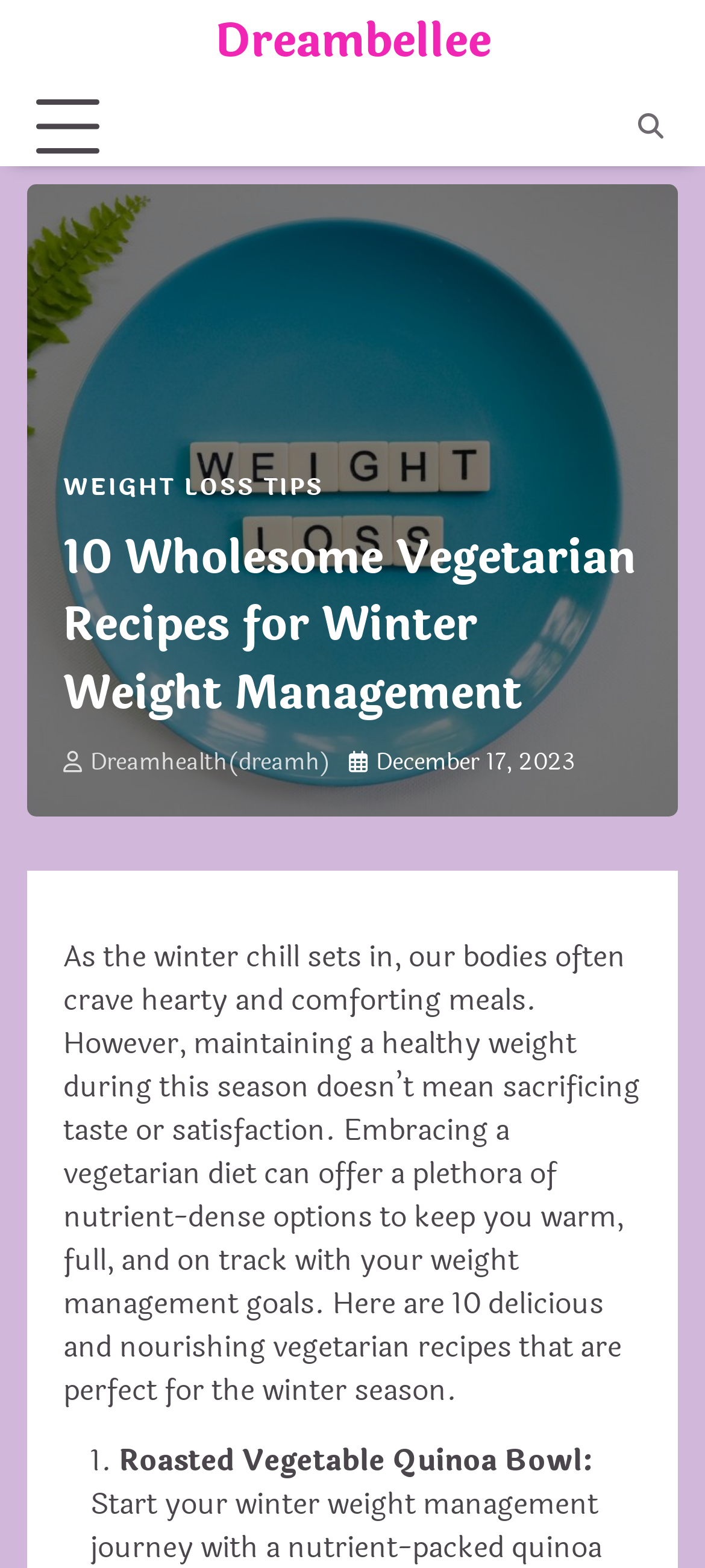Generate the text content of the main headline of the webpage.

10 Wholesome Vegetarian Recipes for Winter Weight Management